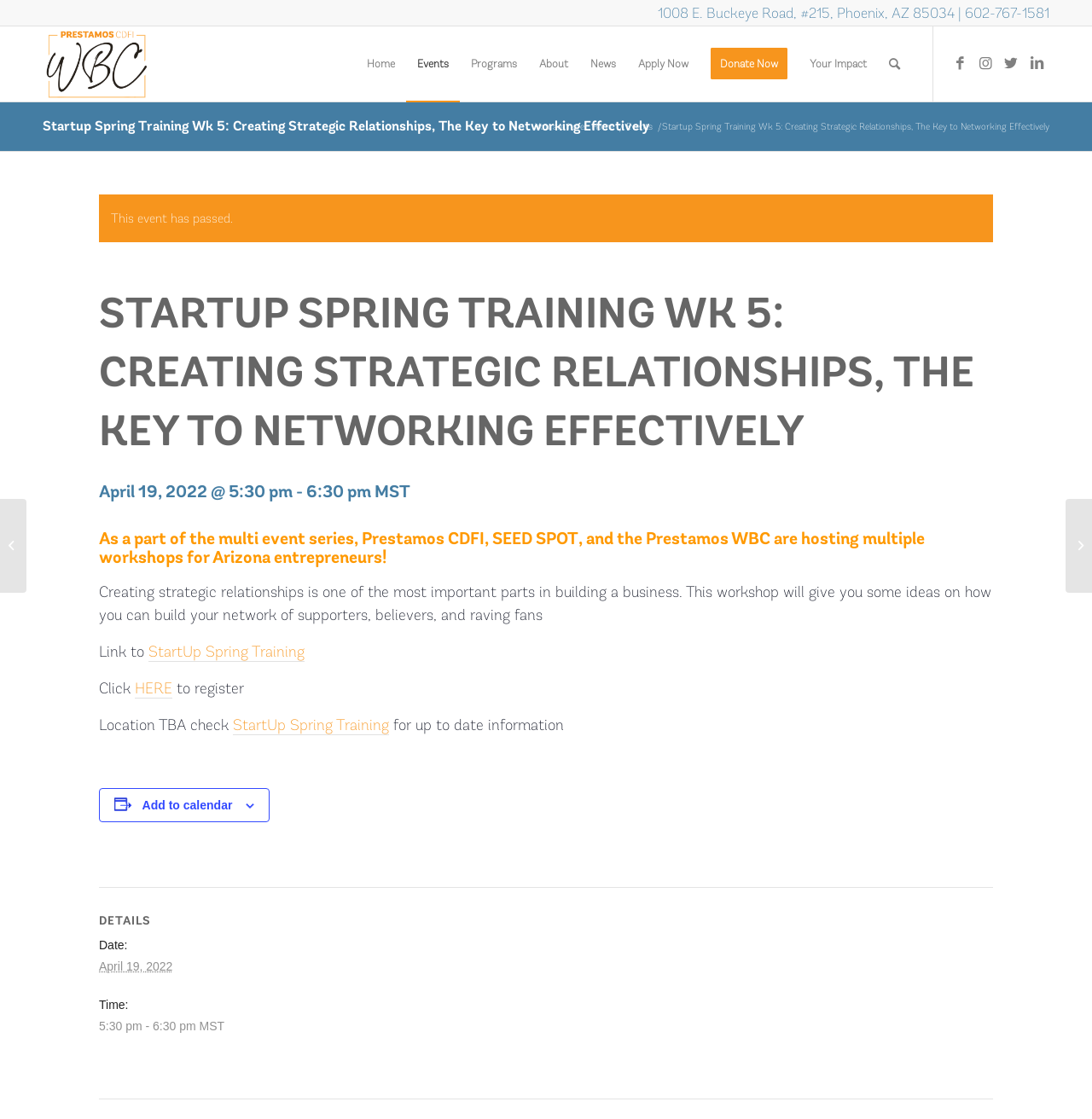Please determine the bounding box coordinates for the element that should be clicked to follow these instructions: "Click the 'Link to Facebook' link".

[0.867, 0.045, 0.891, 0.068]